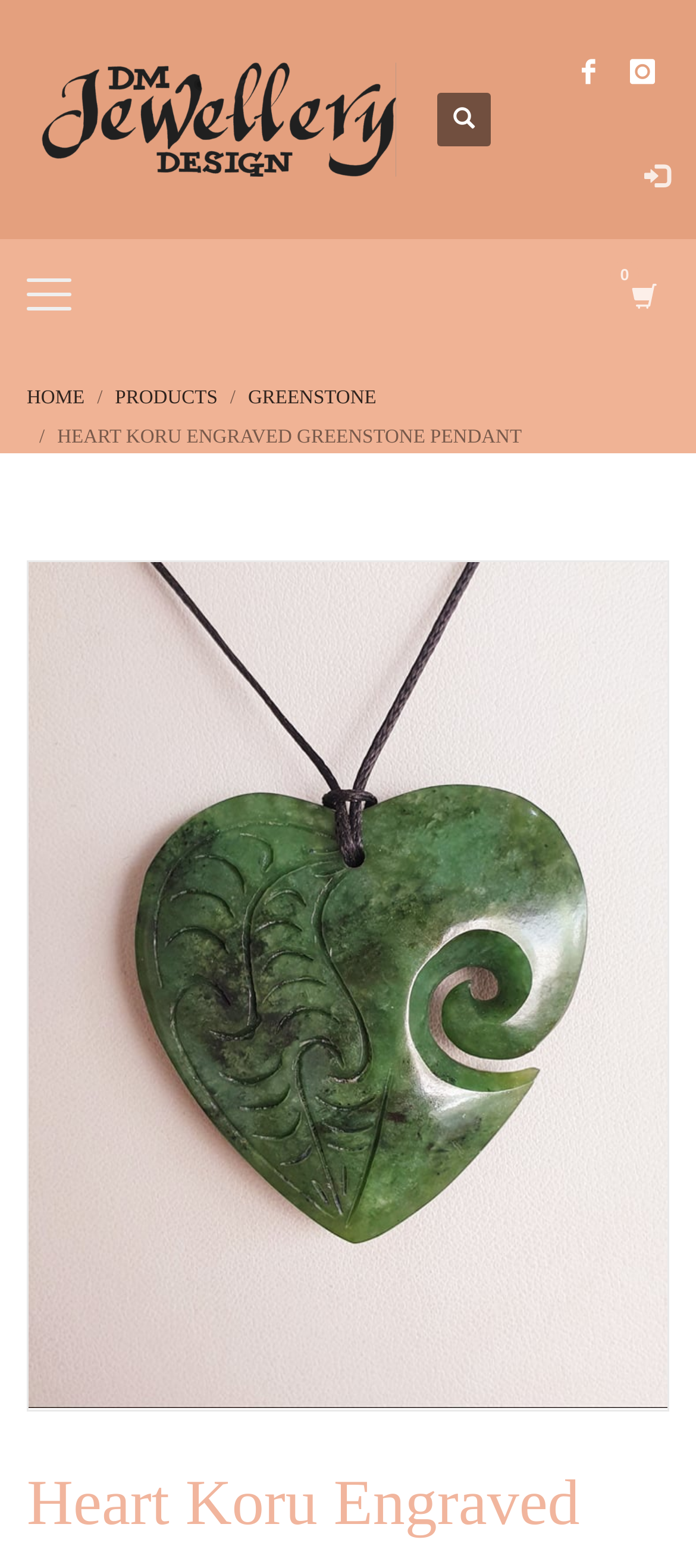Please identify the bounding box coordinates of the area that needs to be clicked to fulfill the following instruction: "view products."

[0.165, 0.247, 0.313, 0.261]